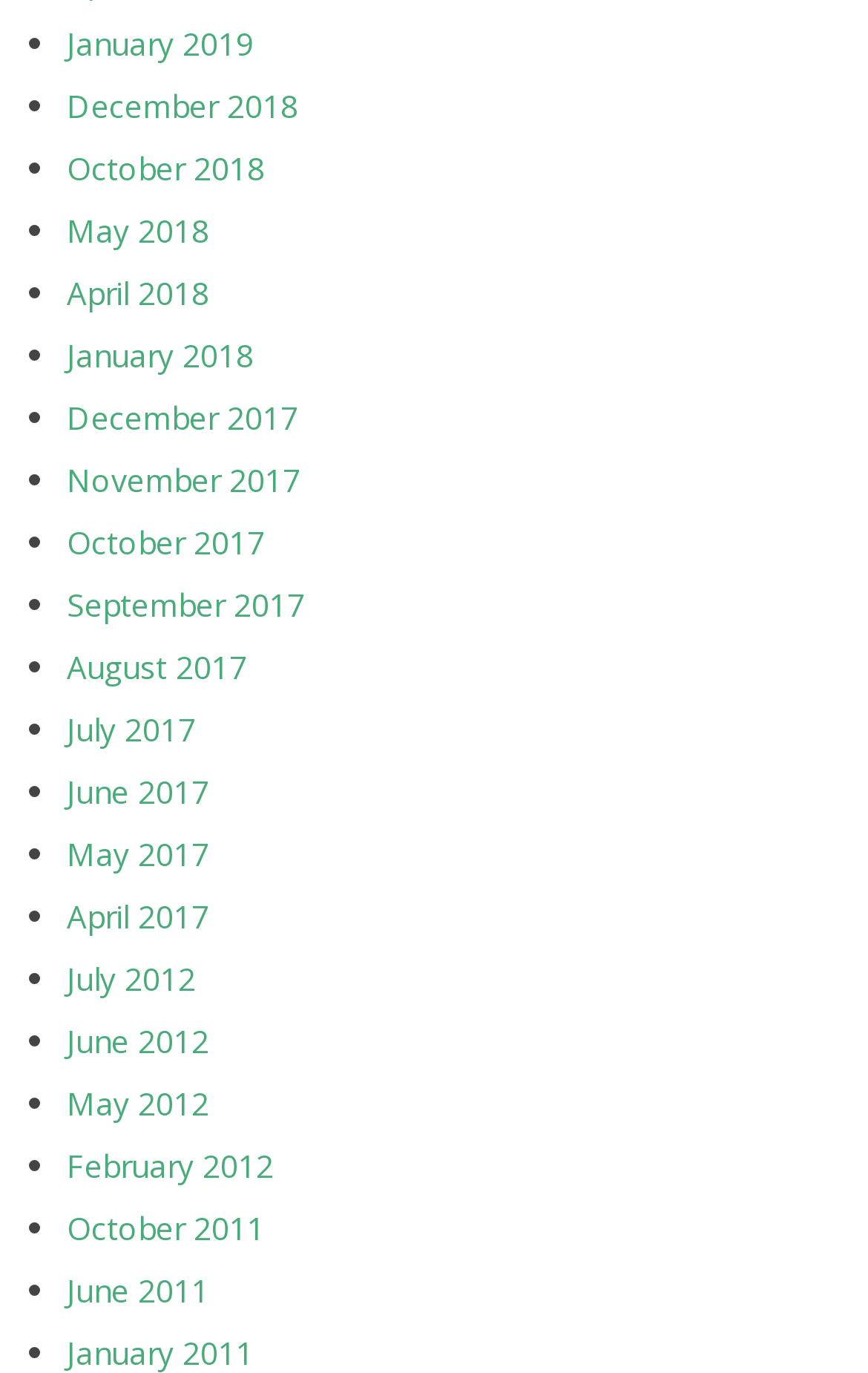Refer to the screenshot and answer the following question in detail:
What is the latest month listed in 2019?

By examining the list of links, I found that the latest month listed in 2019 is January, which is located at the top of the list.